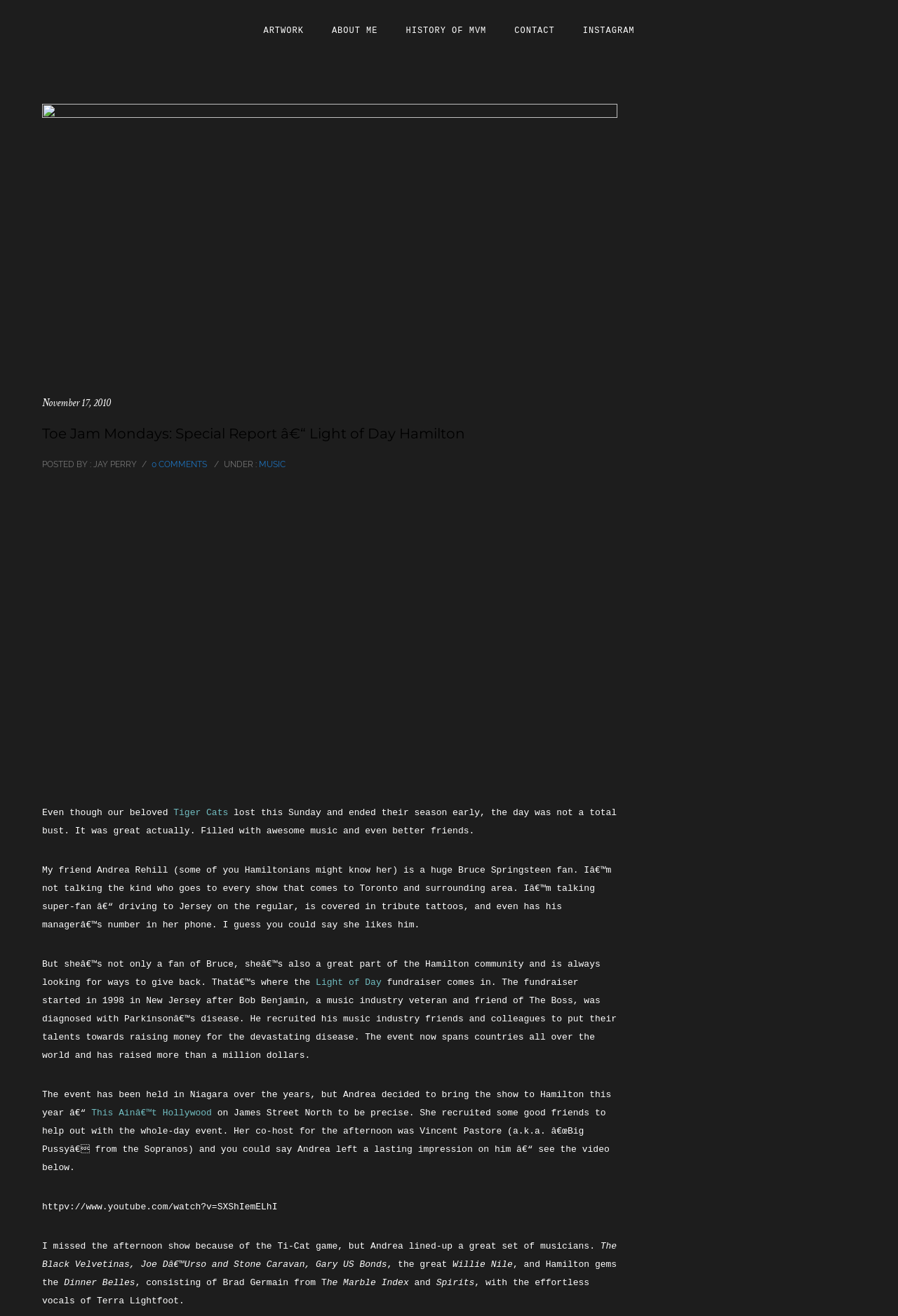Please mark the clickable region by giving the bounding box coordinates needed to complete this instruction: "Click on ARTWORK link".

[0.278, 0.02, 0.354, 0.027]